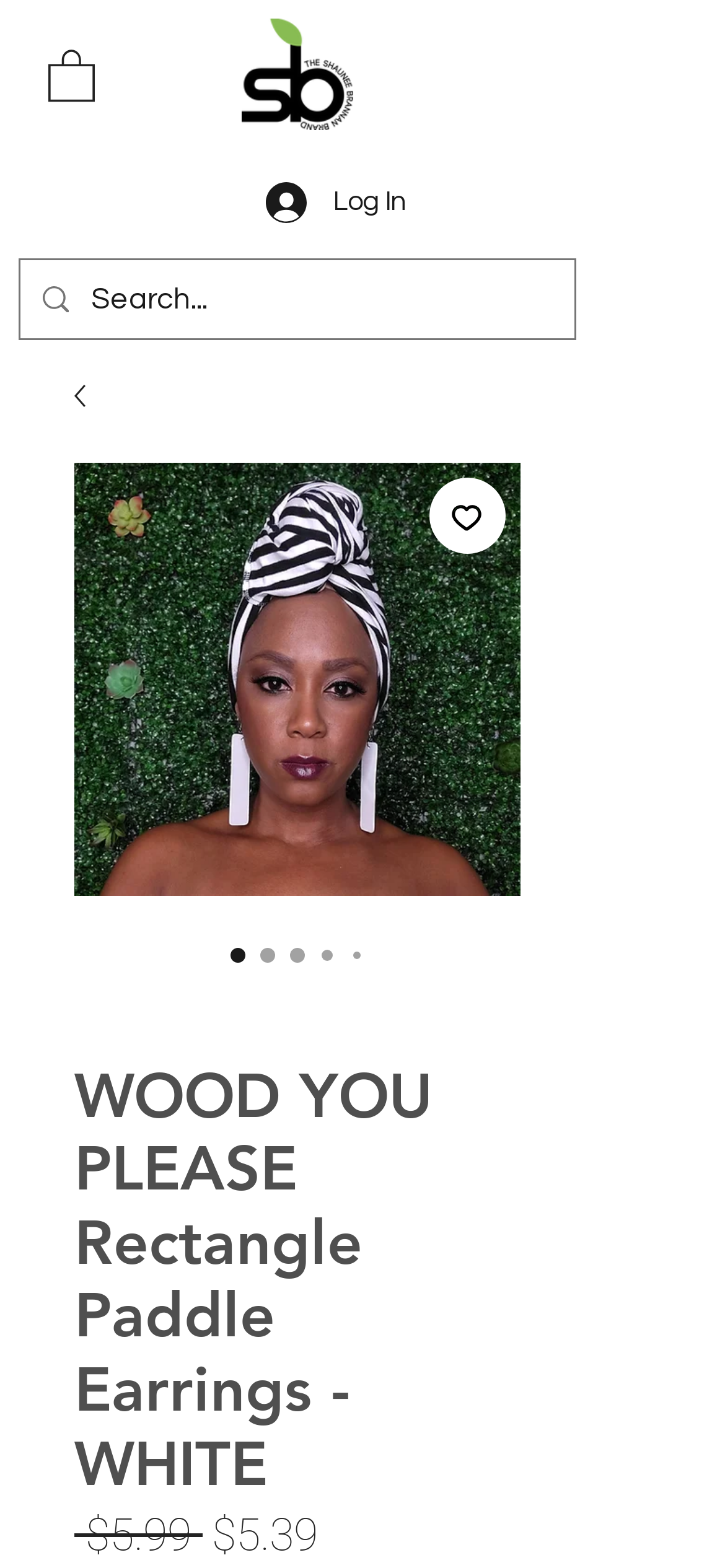Given the element description "Log In" in the screenshot, predict the bounding box coordinates of that UI element.

[0.331, 0.109, 0.597, 0.149]